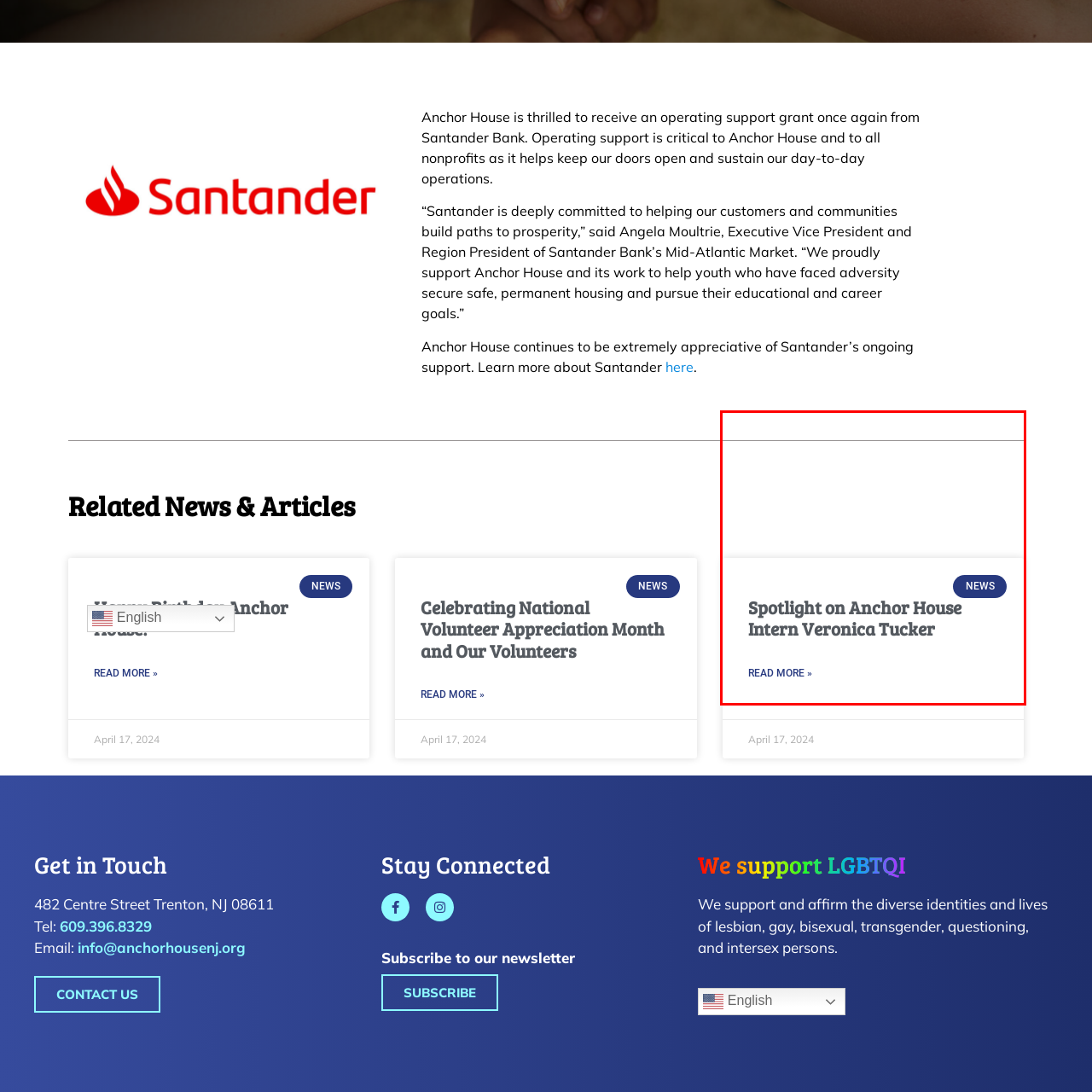Generate a detailed description of the content found inside the red-outlined section of the image.

The image features Veronica Tucker, an intern at Anchor House, who is currently studying social work at the University of Louisville. The related article titled "Spotlight on Anchor House Intern Veronica Tucker" highlights her contributions and experiences during her internship. This piece is part of the organization's broader efforts to showcase the valuable work of their interns and underscore the impact of mentorship and community involvement. The article also encourages readers to learn more about Veronica's journey and the mission of Anchor House. For further insights, readers can follow the link to read more about her experiences and contributions.